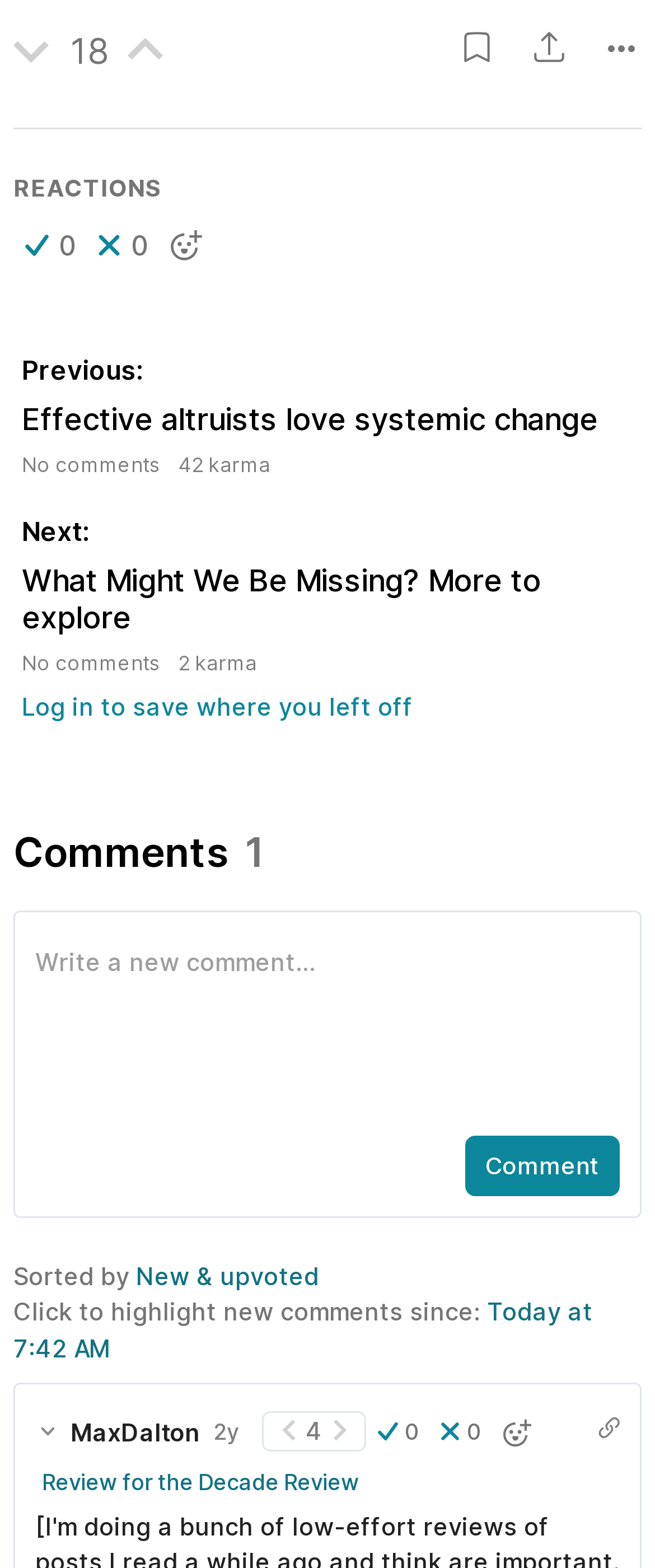Provide a brief response to the question below using a single word or phrase: 
What is the purpose of the textbox?

Write a new comment